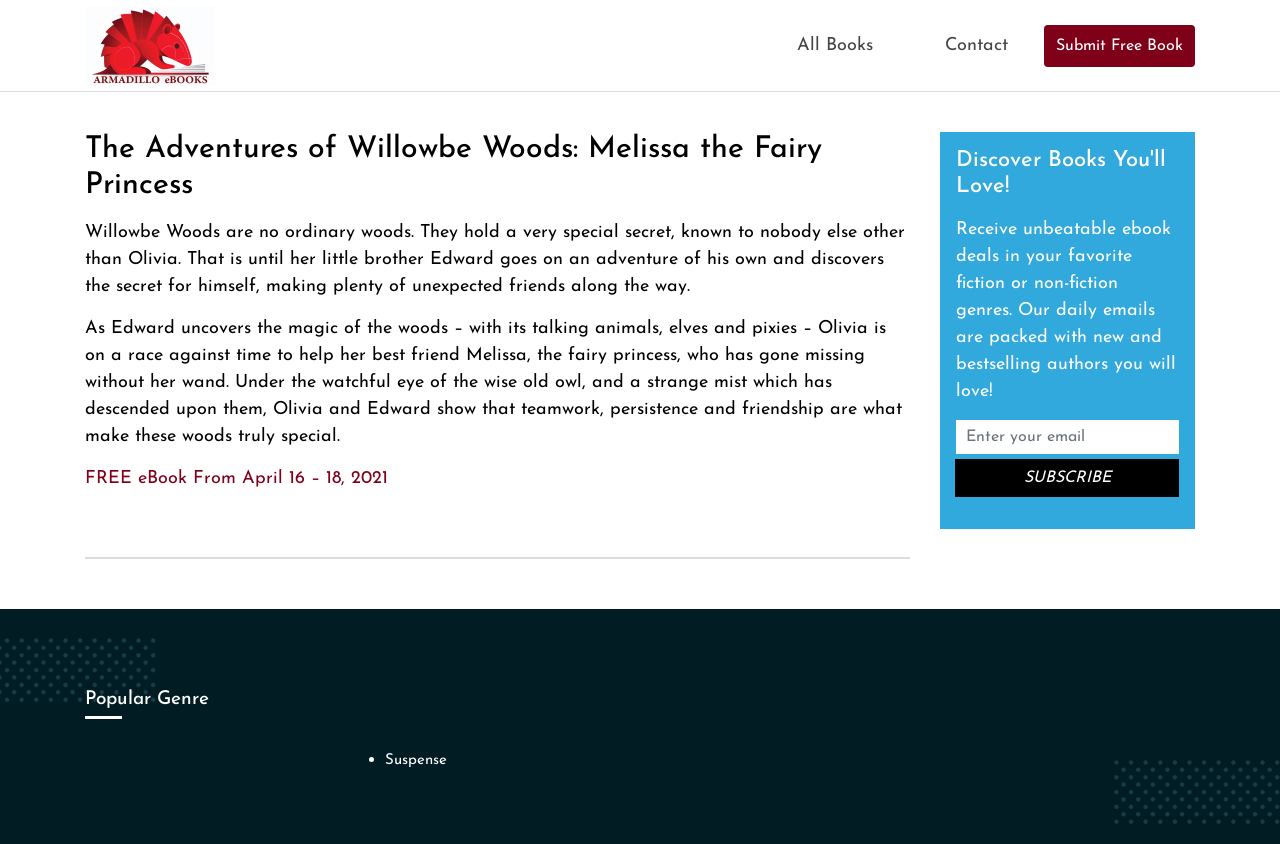Extract the bounding box coordinates for the UI element described by the text: "name="email" placeholder="Enter your email"". The coordinates should be in the form of [left, top, right, bottom] with values between 0 and 1.

[0.747, 0.497, 0.921, 0.538]